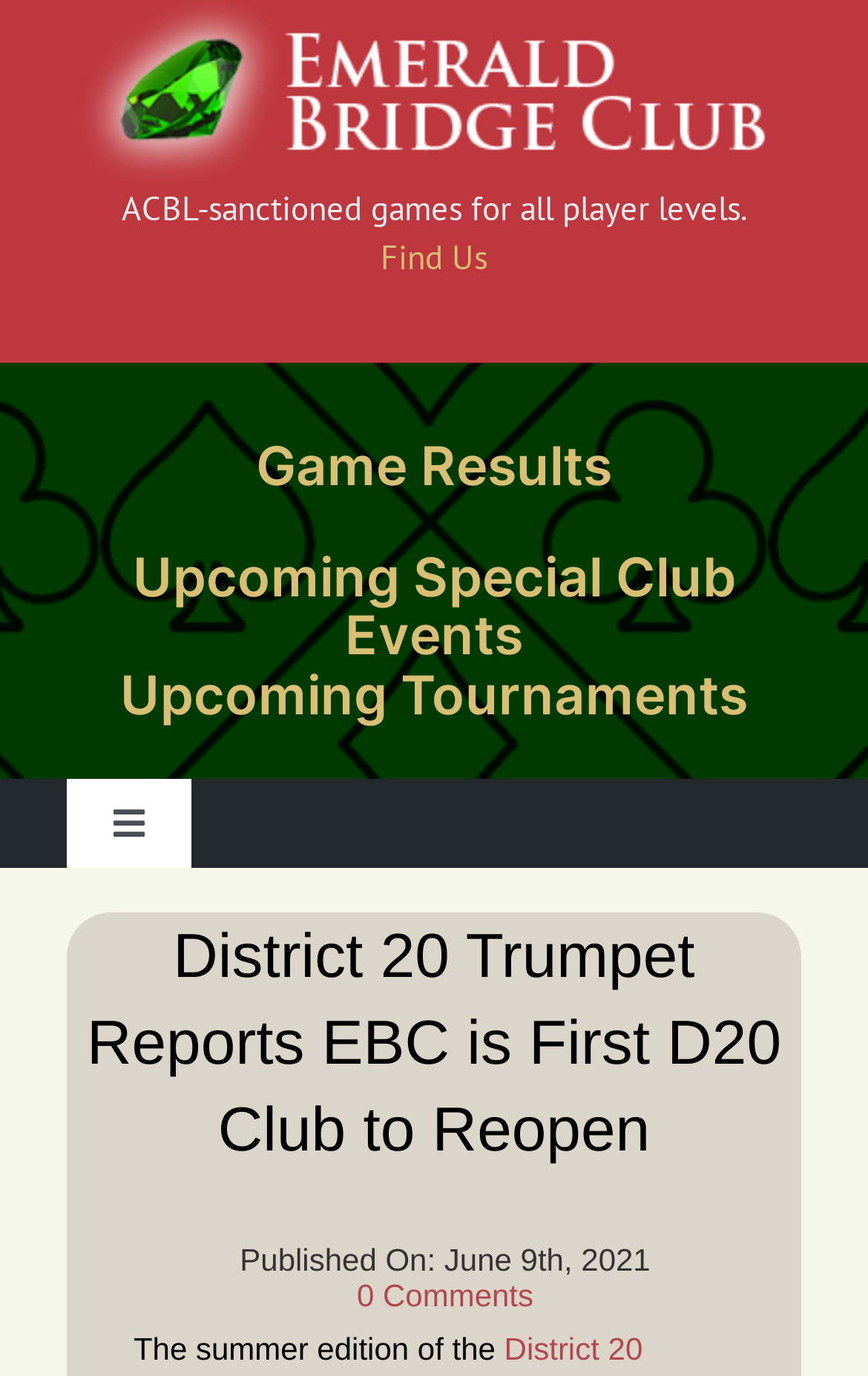Determine the title of the webpage and give its text content.

District 20 Trumpet Reports EBC is First D20 Club to Reopen